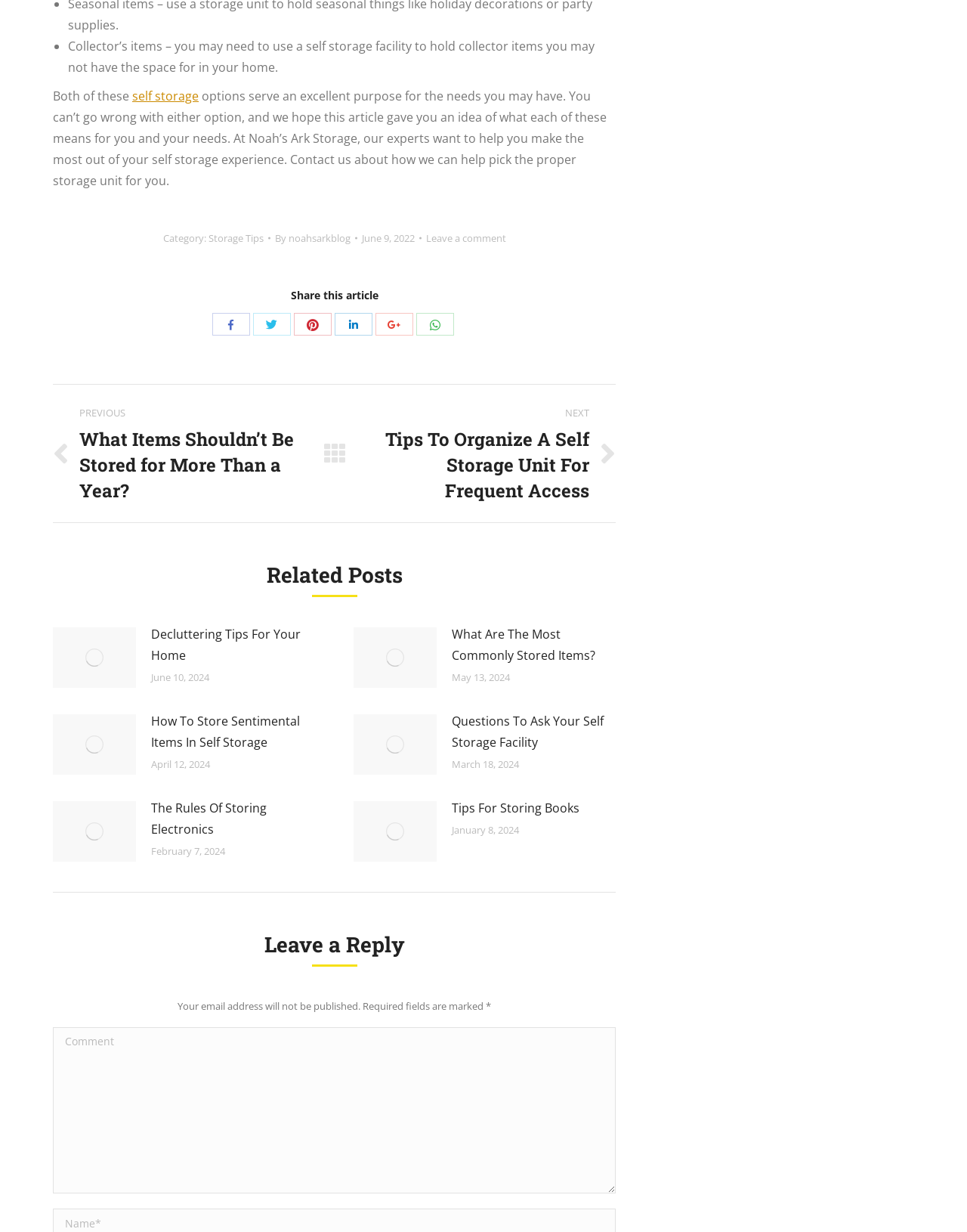Please identify the bounding box coordinates of the area that needs to be clicked to fulfill the following instruction: "View the thread 'Review'."

None